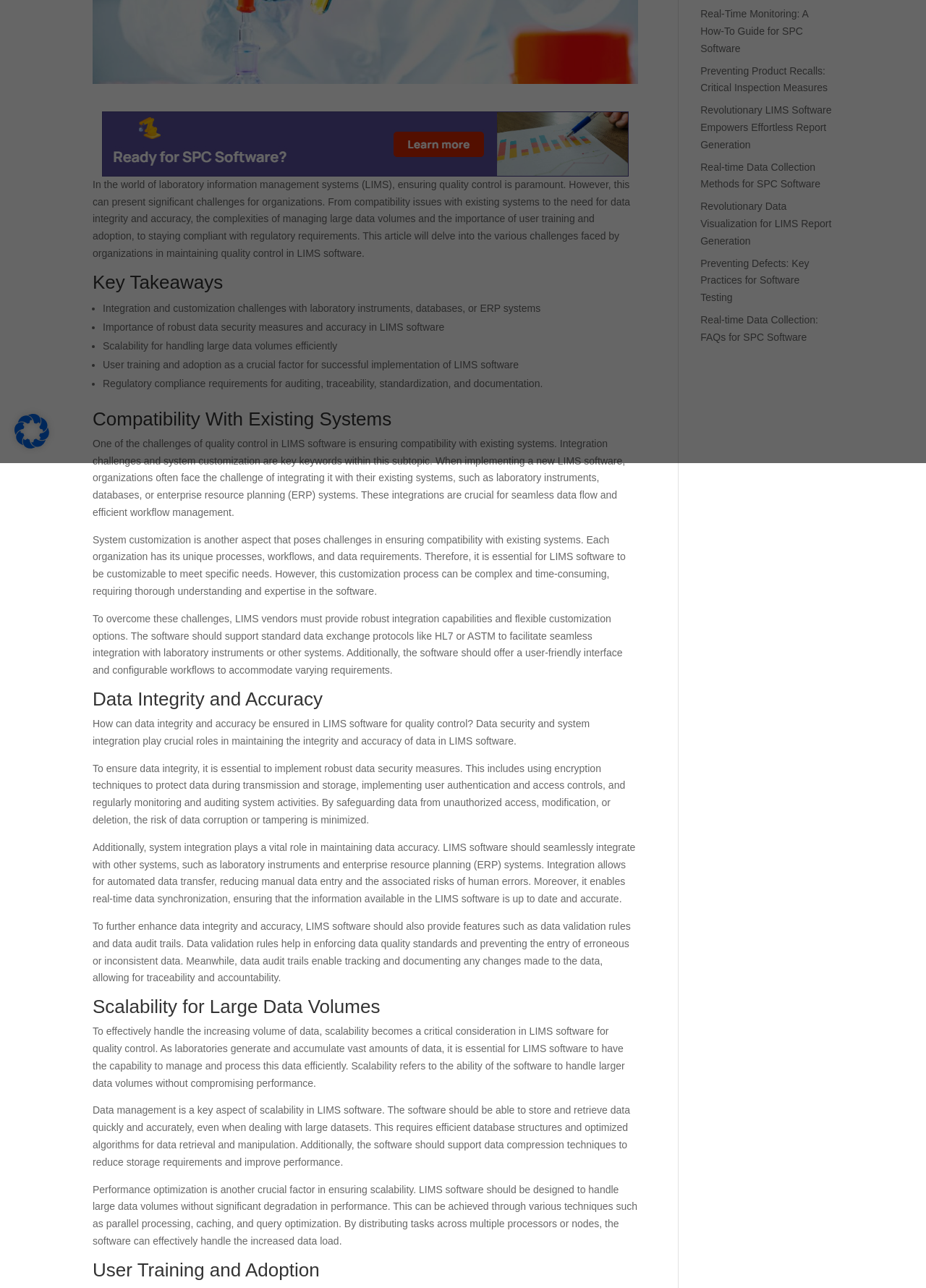Determine the bounding box for the described UI element: "Save".

[0.295, 0.047, 0.353, 0.07]